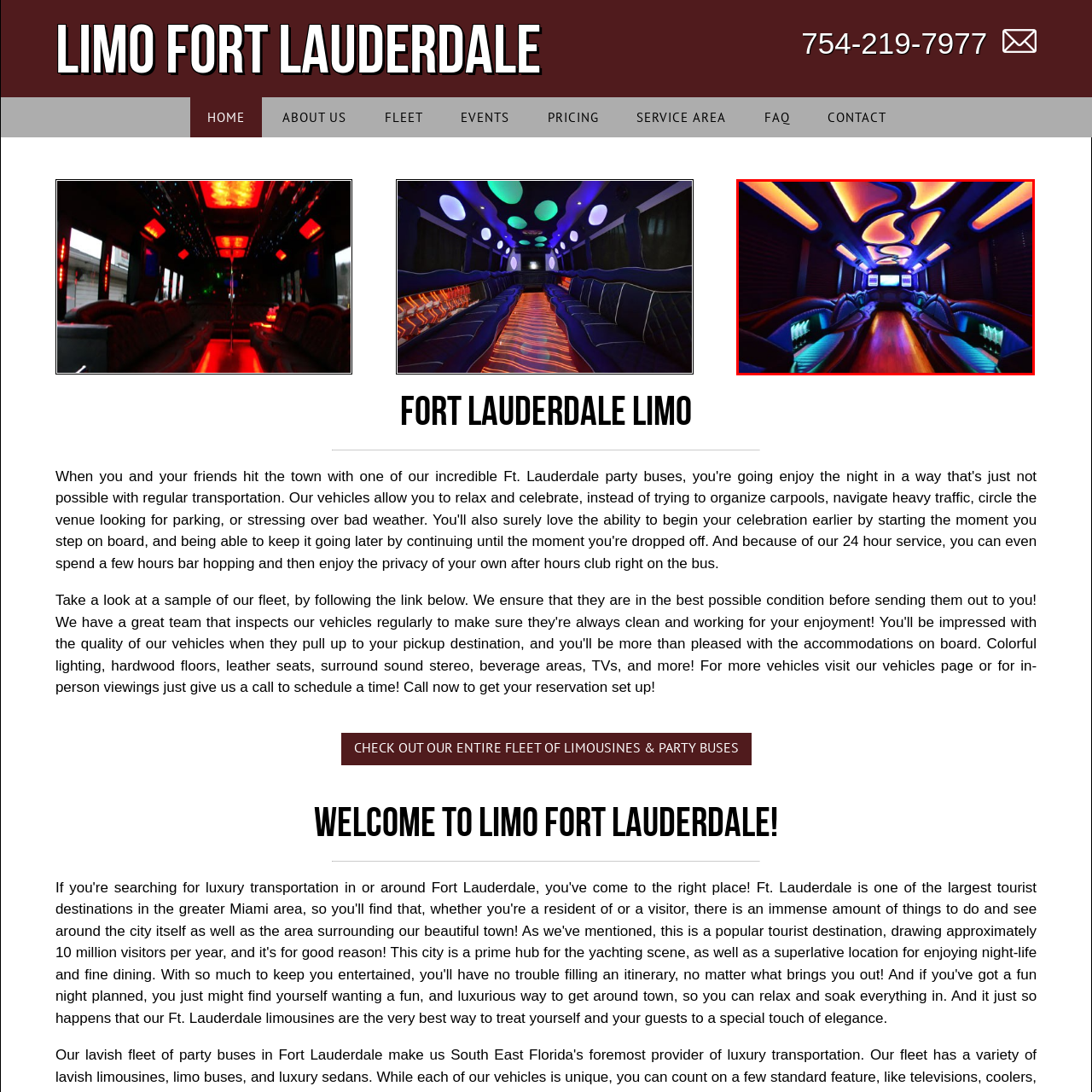Elaborate on the contents of the image marked by the red border.

The image showcases the interior of a luxurious limousine designed for a vibrant and stylish party atmosphere. With an eye-catching color scheme, the ceiling features dynamic, wave-like patterns illuminated in vivid hues of purple, blue, and orange, setting a festive tone. Plush seating lines the sides of the vehicle, creating an inviting space for guests to socialize and enjoy. The wooden floor contrasts with the colorful lights, enhancing the elegance of the setting. In the center, a sophisticated entertainment setup is visible, complete with screens that likely display music or videos, perfect for any special occasion. This luxurious limo represents an upscale choice for events in Fort Lauderdale, designed to elevate the travel experience.